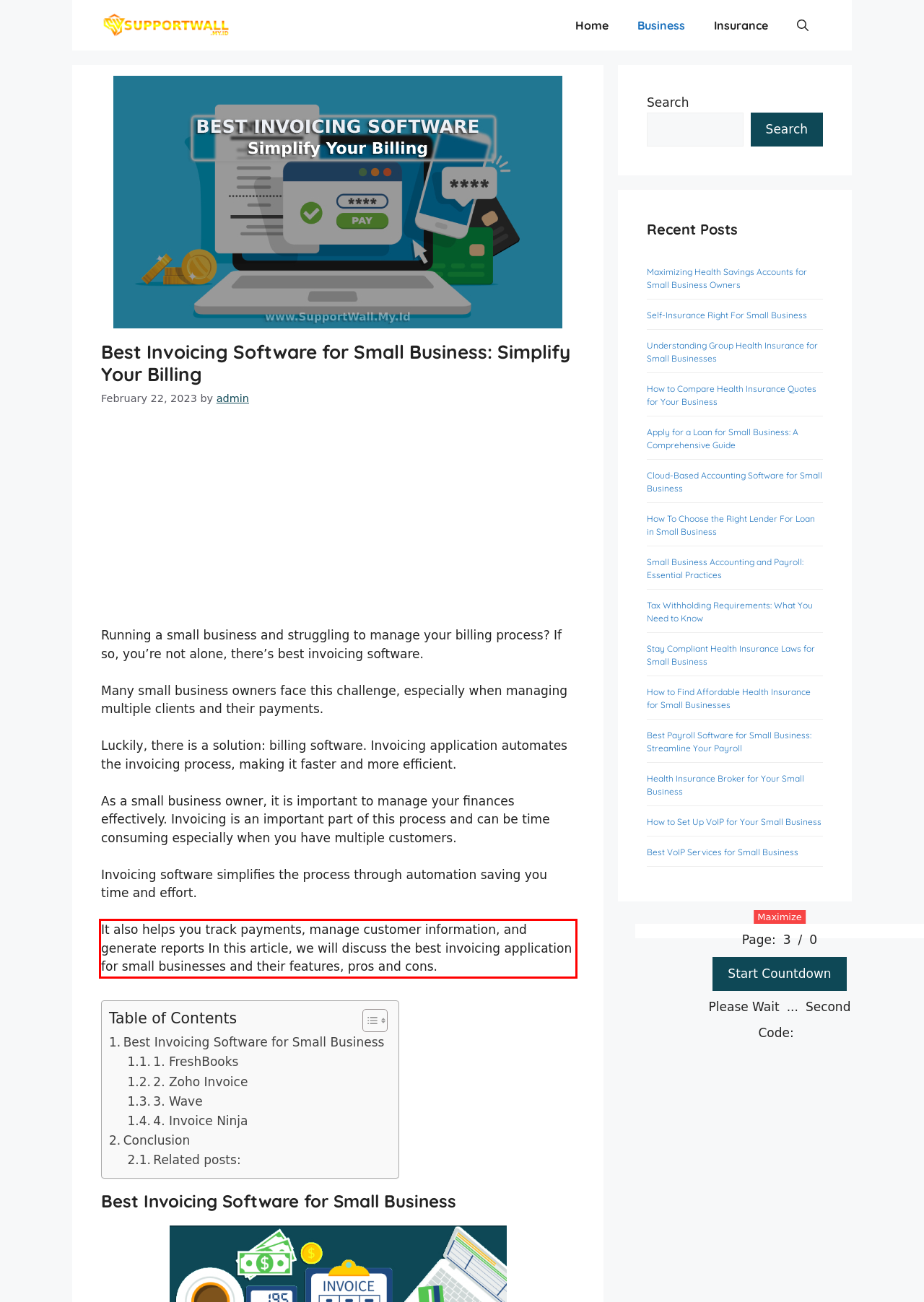Please identify and extract the text from the UI element that is surrounded by a red bounding box in the provided webpage screenshot.

It also helps you track payments, manage customer information, and generate reports In this article, we will discuss the best invoicing application for small businesses and their features, pros and cons.